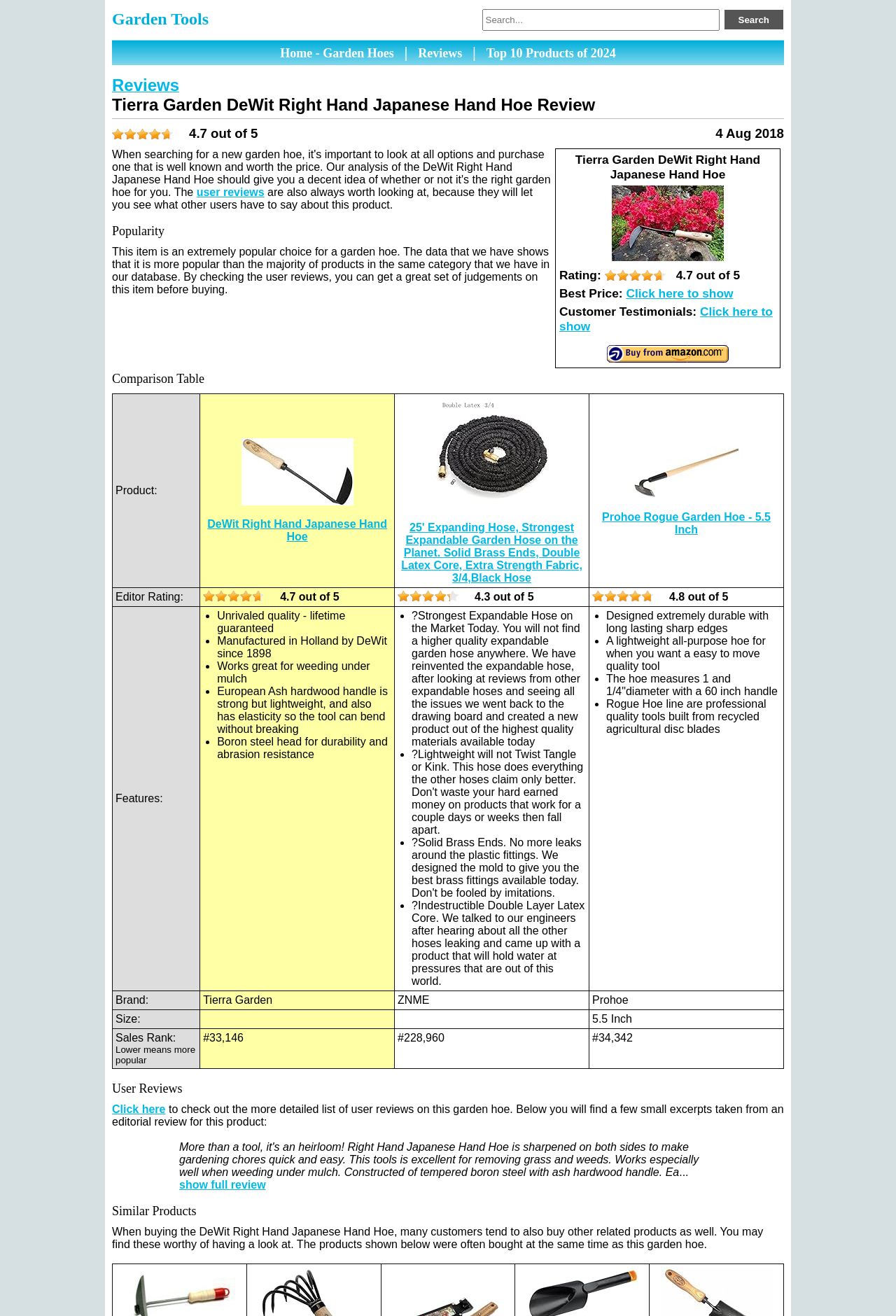Identify the bounding box coordinates of the area you need to click to perform the following instruction: "Read user reviews".

[0.219, 0.141, 0.295, 0.151]